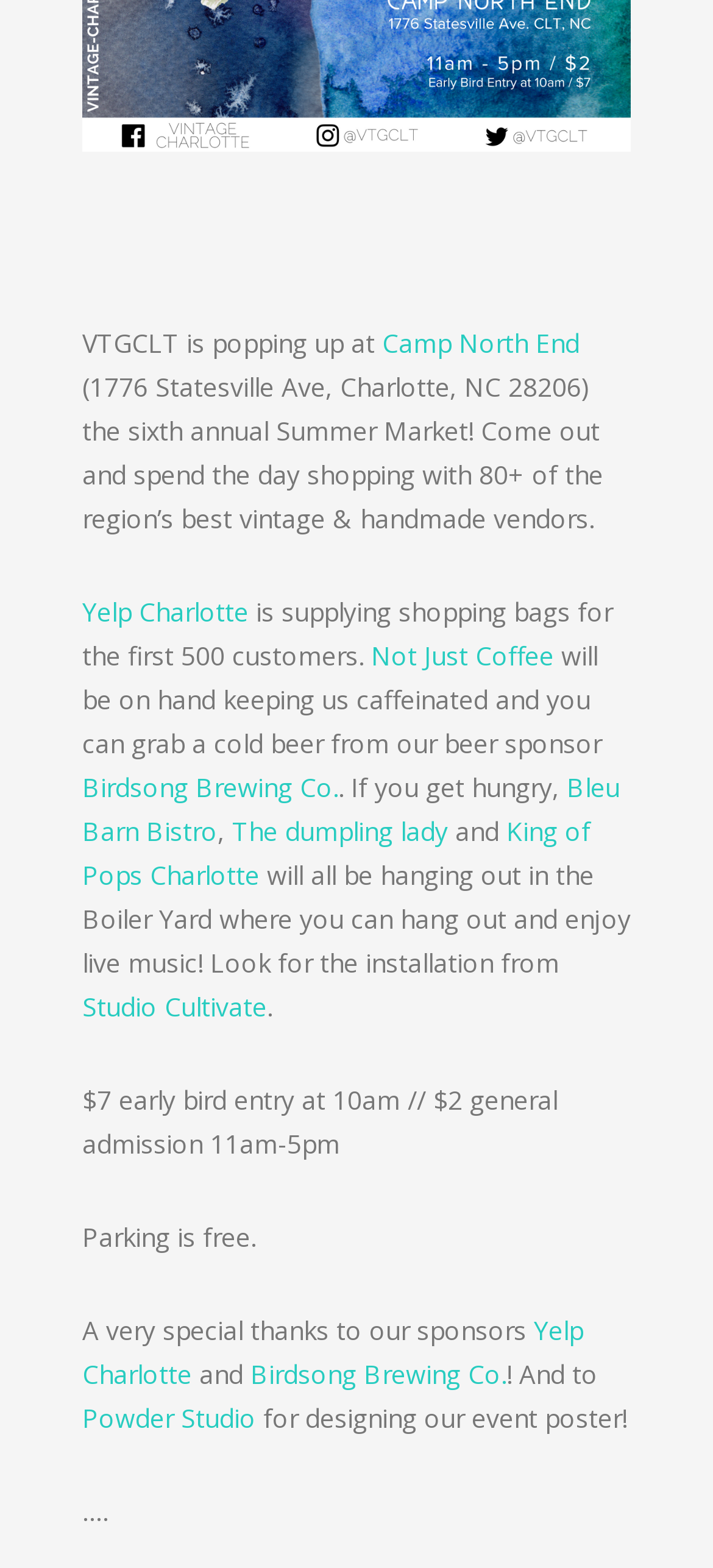Determine the bounding box coordinates of the element's region needed to click to follow the instruction: "Visit Yelp Charlotte". Provide these coordinates as four float numbers between 0 and 1, formatted as [left, top, right, bottom].

[0.115, 0.379, 0.349, 0.401]